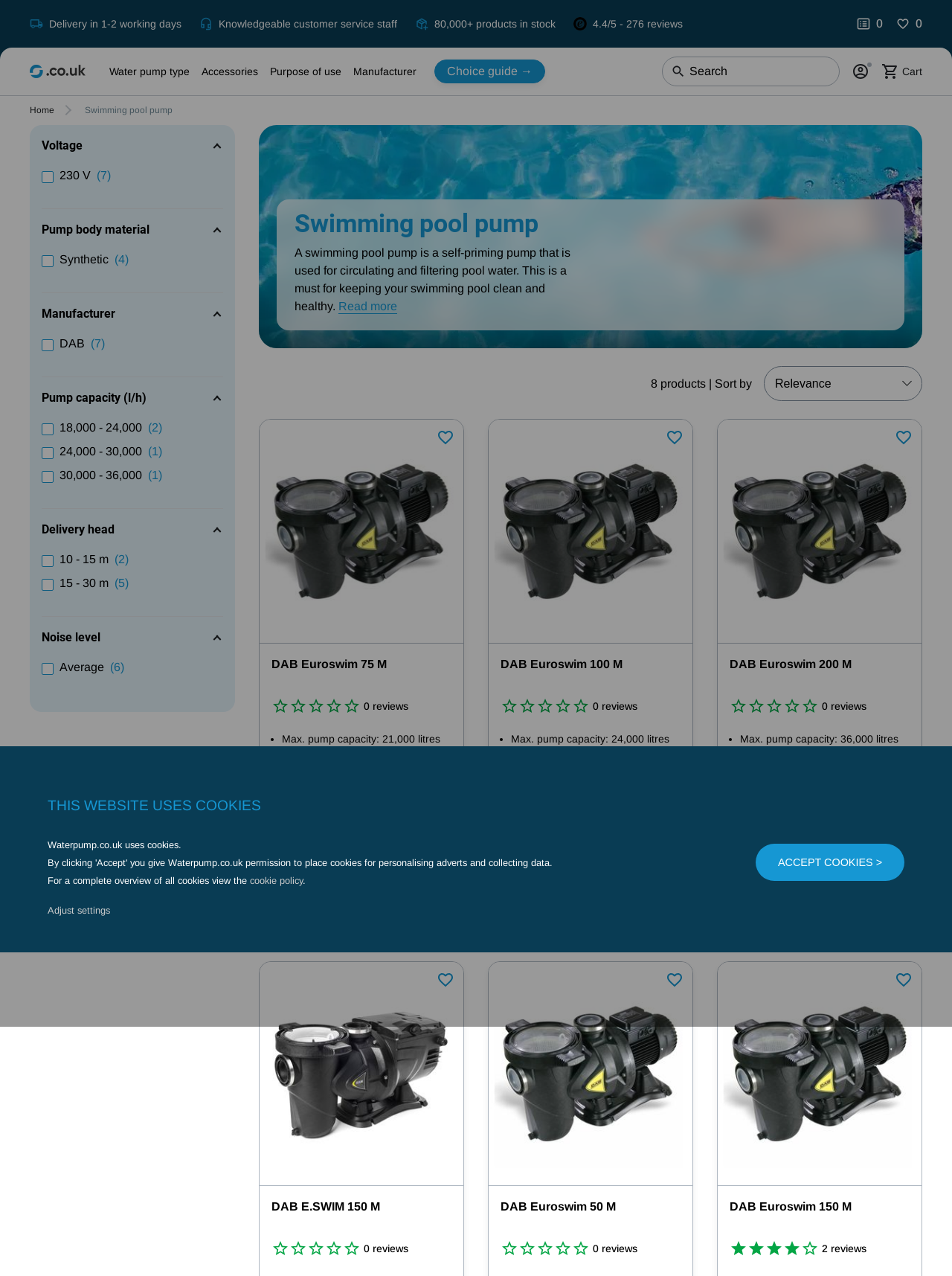Generate a detailed explanation of the webpage's features and information.

This webpage is an e-commerce platform specializing in swimming pool pumps. At the top left corner, there is a truck icon indicating free delivery in 48 hours, accompanied by a brief description. Next to it, a customer support icon is displayed, highlighting the knowledgeable customer service staff. The website boasts an impressive 80,000+ products in stock, with a 4.4/5 rating based on 276 reviews.

Below the top section, there is a navigation menu with links to the homepage, swimming pool pumps, and other categories. A search bar is located on the right side, allowing users to search for specific products.

The main content area is divided into sections. On the left, there are filters for selecting specific pump types, accessories, purpose of use, and manufacturers. A "Choice guide" button is also available to assist users in making a decision.

On the right side, there is a detailed description of a swimming pool pump, including its function and importance in maintaining a clean and healthy pool. A "Read more" button is provided for those who want to learn more.

Below the description, there are eight products listed, each with an image, product name, and brief details such as maximum pump capacity, delivery head, and price. Users can add products to their cart, view product details, or compare products.

Throughout the webpage, there are various buttons, links, and icons that facilitate navigation and product selection. The overall layout is organized, making it easy for users to find and purchase the desired swimming pool pump.